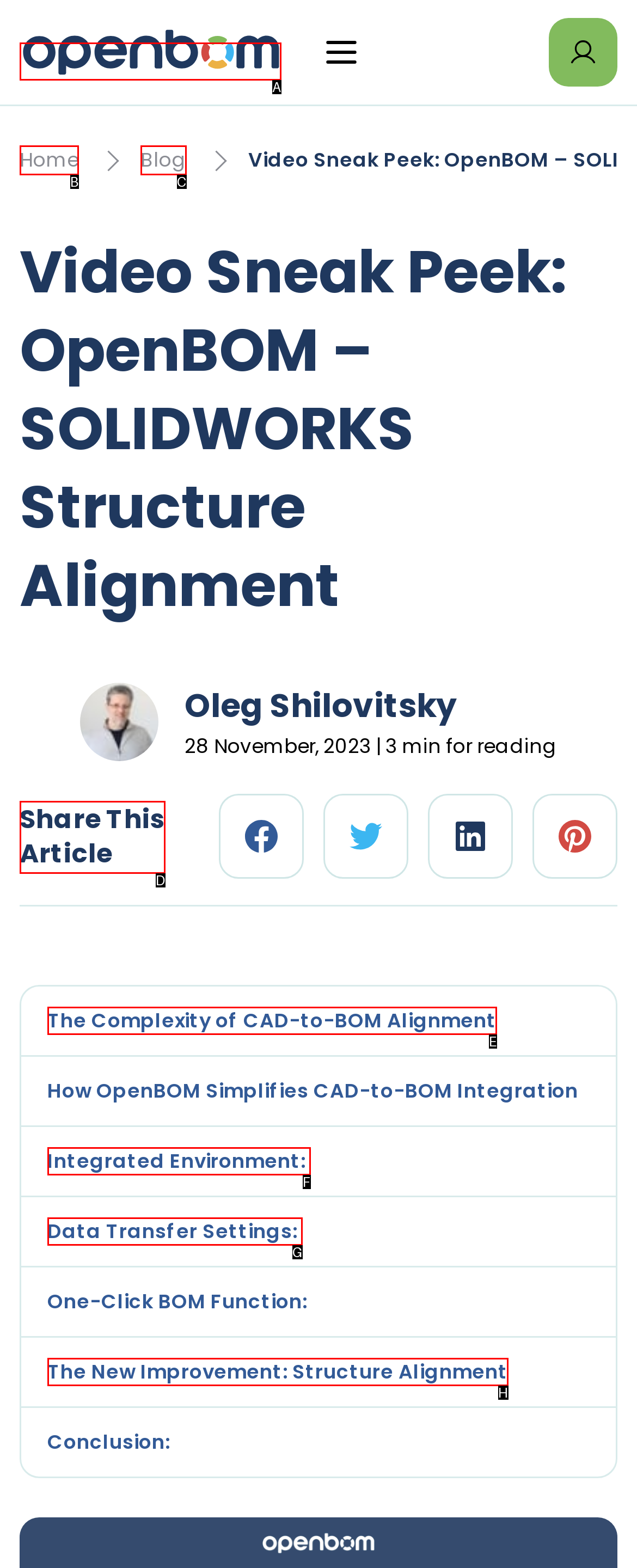Identify the HTML element you need to click to achieve the task: Share This Article. Respond with the corresponding letter of the option.

D